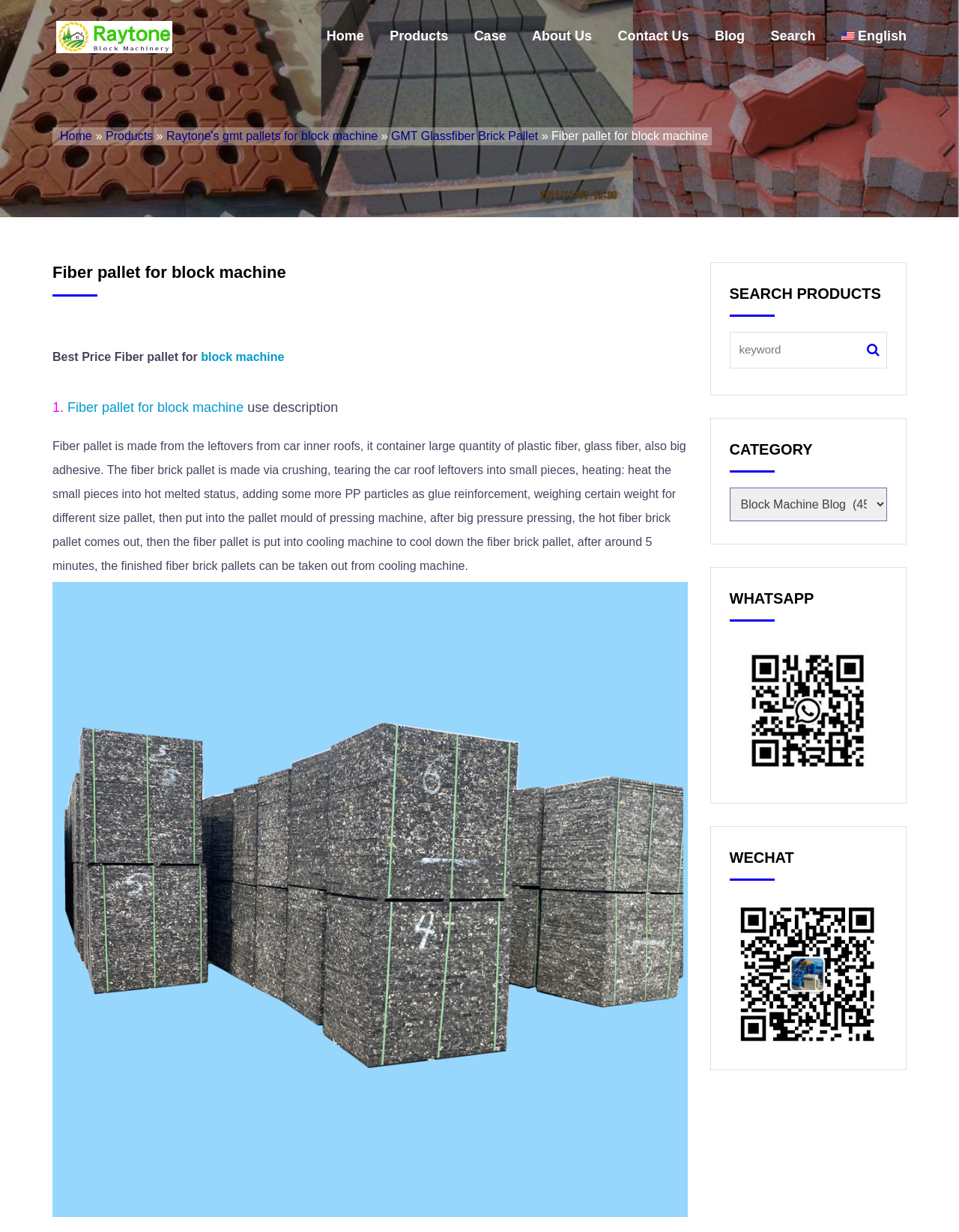What is the main product of this website?
Based on the image, provide a one-word or brief-phrase response.

Fiber pallet for block machine